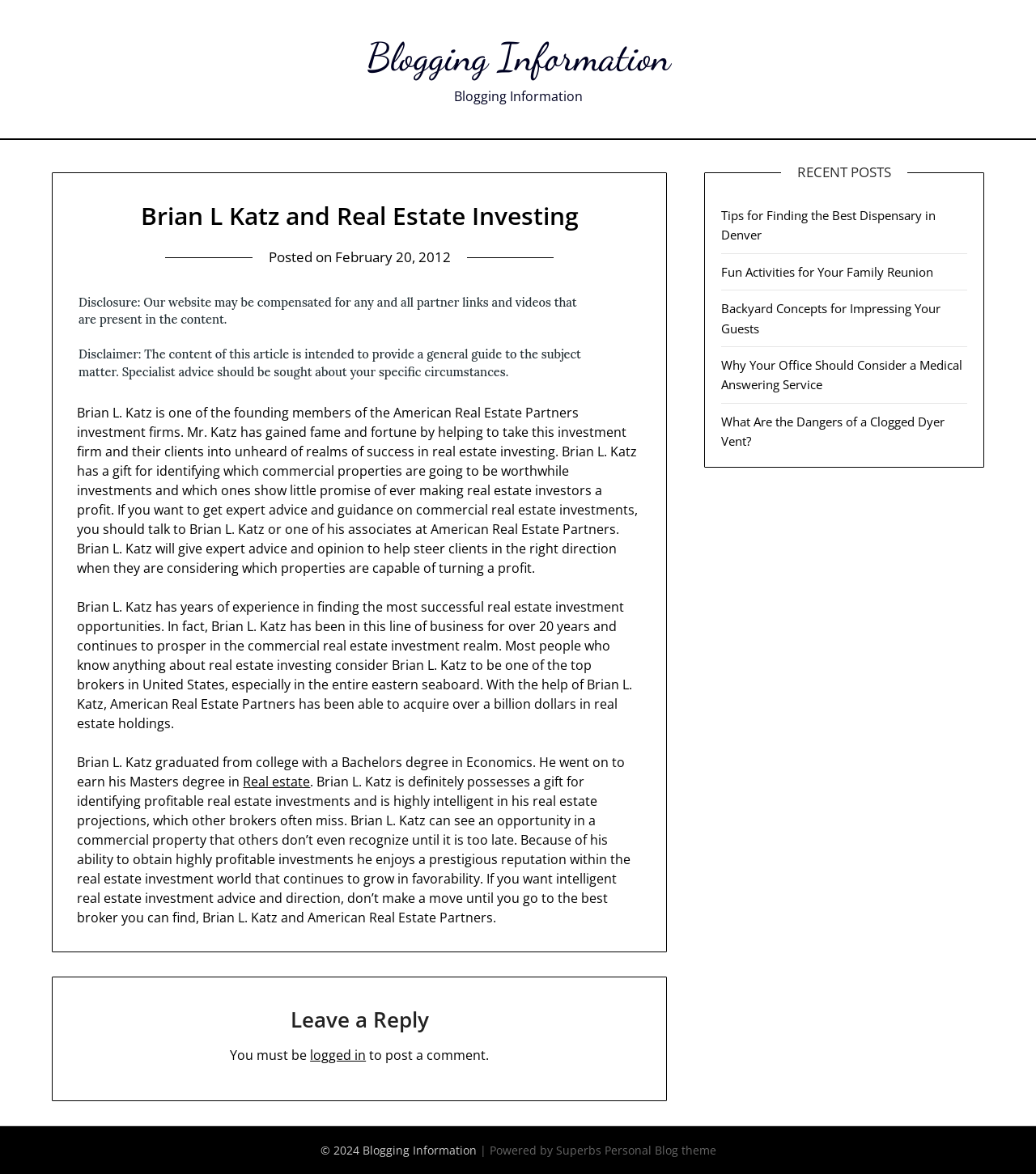Utilize the details in the image to give a detailed response to the question: What is the topic of the article?

I determined the topic by analyzing the article's content, which discusses Brian L. Katz's experience and expertise in real estate investing, as well as his role in American Real Estate Partners.